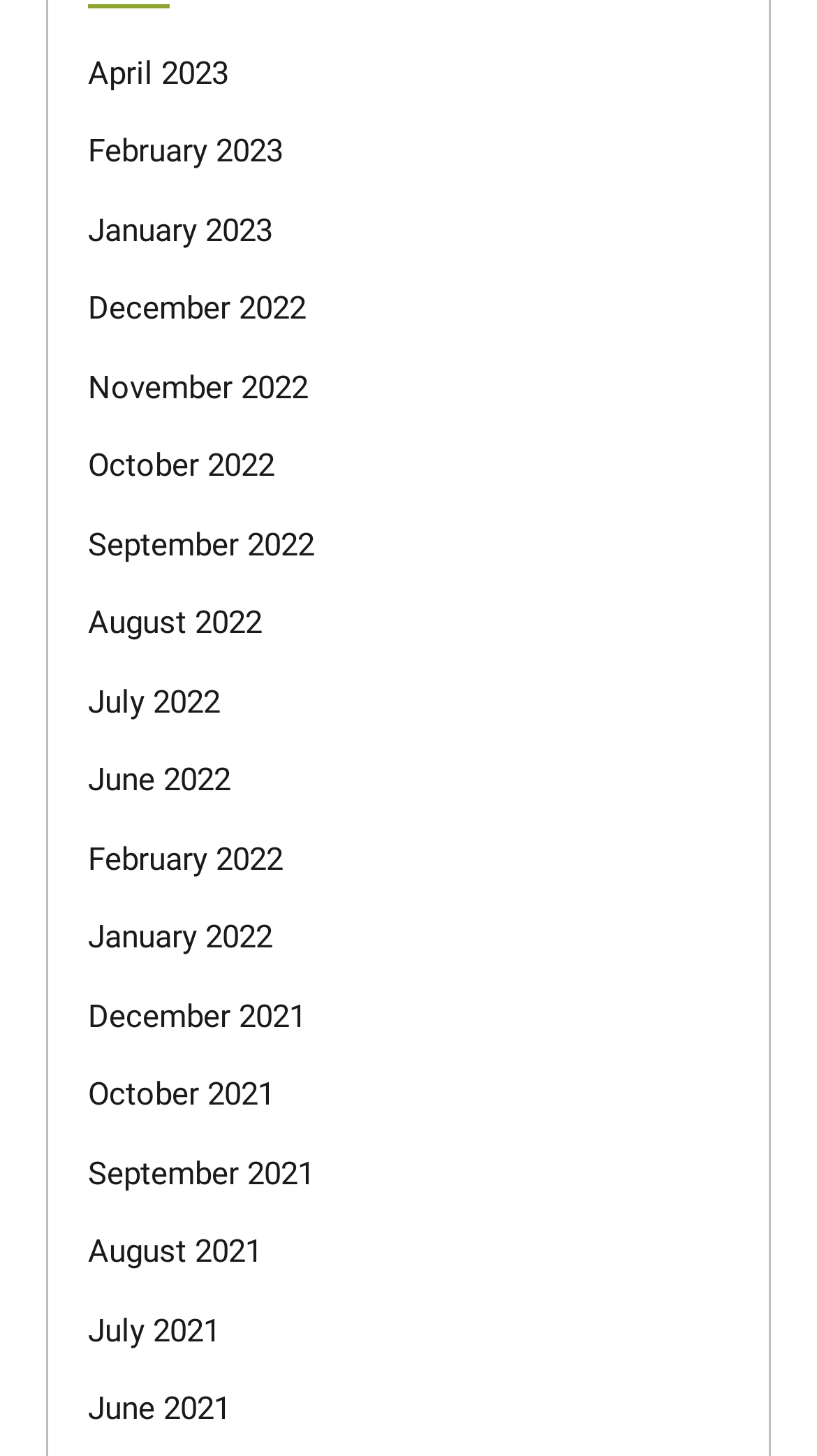Please specify the bounding box coordinates for the clickable region that will help you carry out the instruction: "view February 2022".

[0.108, 0.577, 0.346, 0.603]